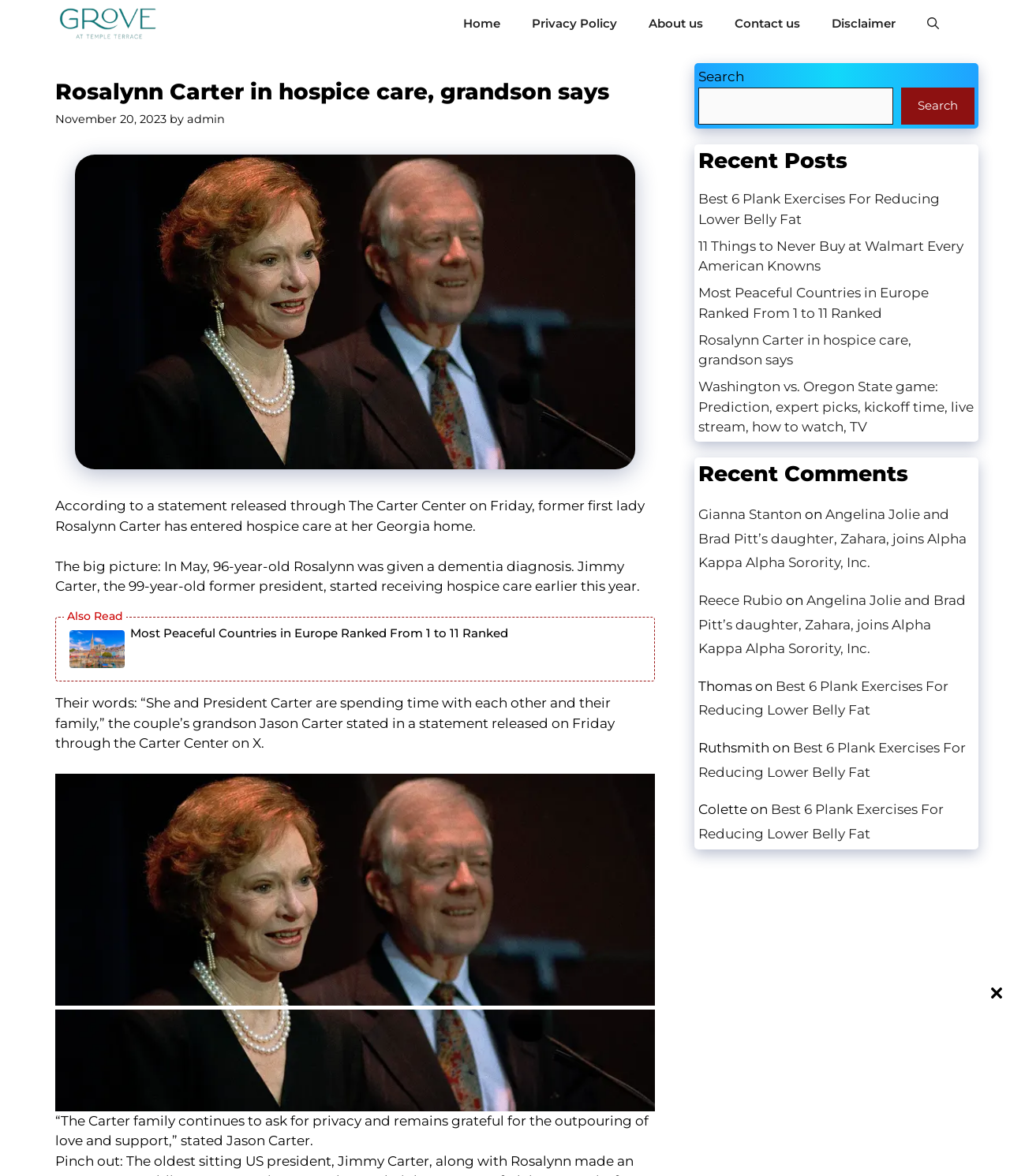Create a detailed narrative of the webpage’s visual and textual elements.

This webpage is about former first lady Rosalynn Carter entering hospice care at her Georgia home. At the top, there is a navigation bar with links to "Grove Attemple Terrace", "Home", "Privacy Policy", "About us", "Contact us", and "Disclaimer". Below the navigation bar, there is a header section with a heading that reads "Rosalynn Carter in hospice care, grandson says" and a time stamp indicating the article was published on November 20, 2023. 

To the right of the header section, there is an image related to the article. Below the header section, there is a paragraph of text that summarizes the article, stating that Rosalynn Carter has entered hospice care at her Georgia home. 

Further down, there are two more paragraphs of text that provide additional information about Rosalynn Carter's health and her family. To the right of these paragraphs, there are two links to related articles. 

Below these paragraphs, there is a figure with an image related to the article. 

On the right side of the webpage, there are three sections labeled "Recent Posts", "Recent Comments", and a search bar. The "Recent Posts" section lists five links to other articles, including one about Rosalynn Carter and others about exercise, Walmart, and college football. The "Recent Comments" section lists four articles with comments from users, including links to articles about exercise and celebrity news. 

At the bottom of the webpage, there is a footer section with links to various articles and a search bar.